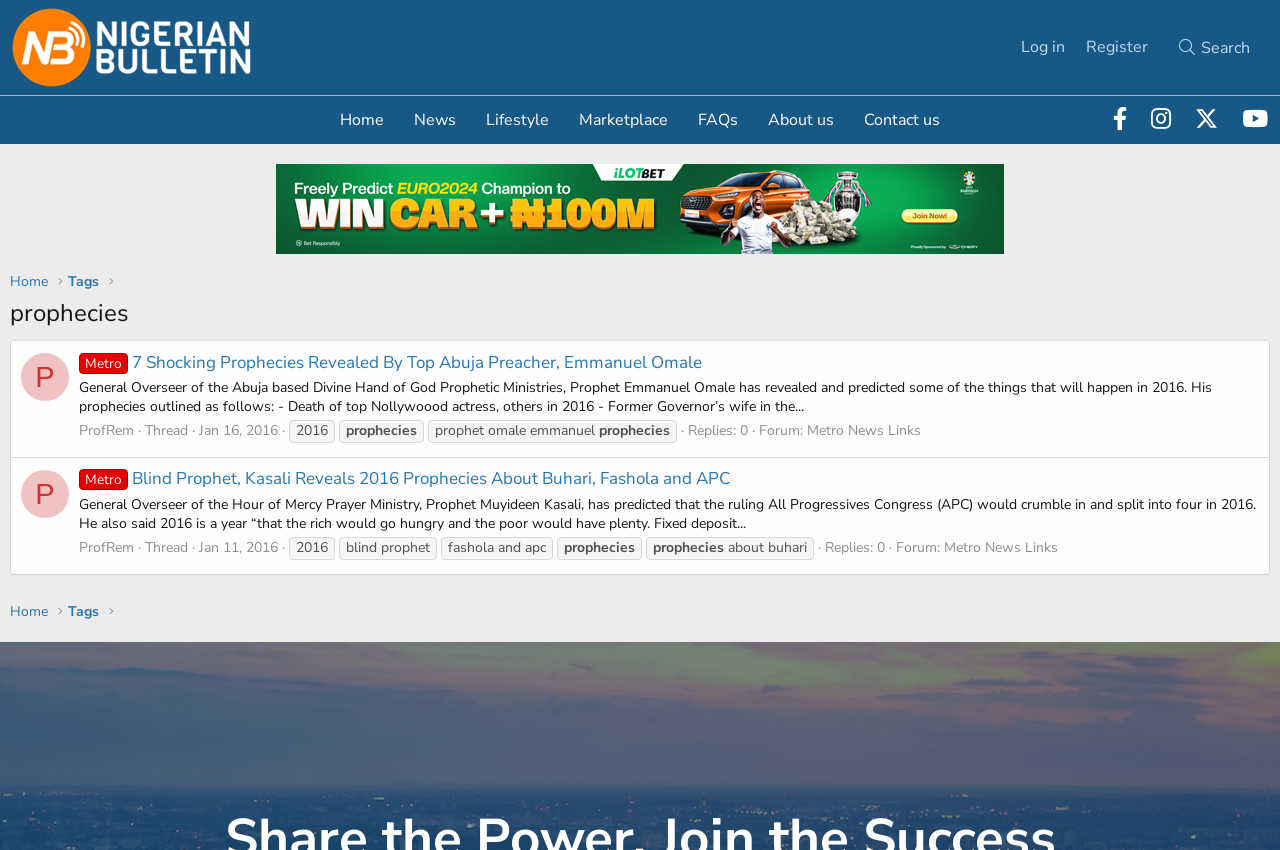Please give a succinct answer using a single word or phrase:
What is the topic of the first article on the webpage?

7 Shocking Prophecies Revealed By Top Abuja Preacher